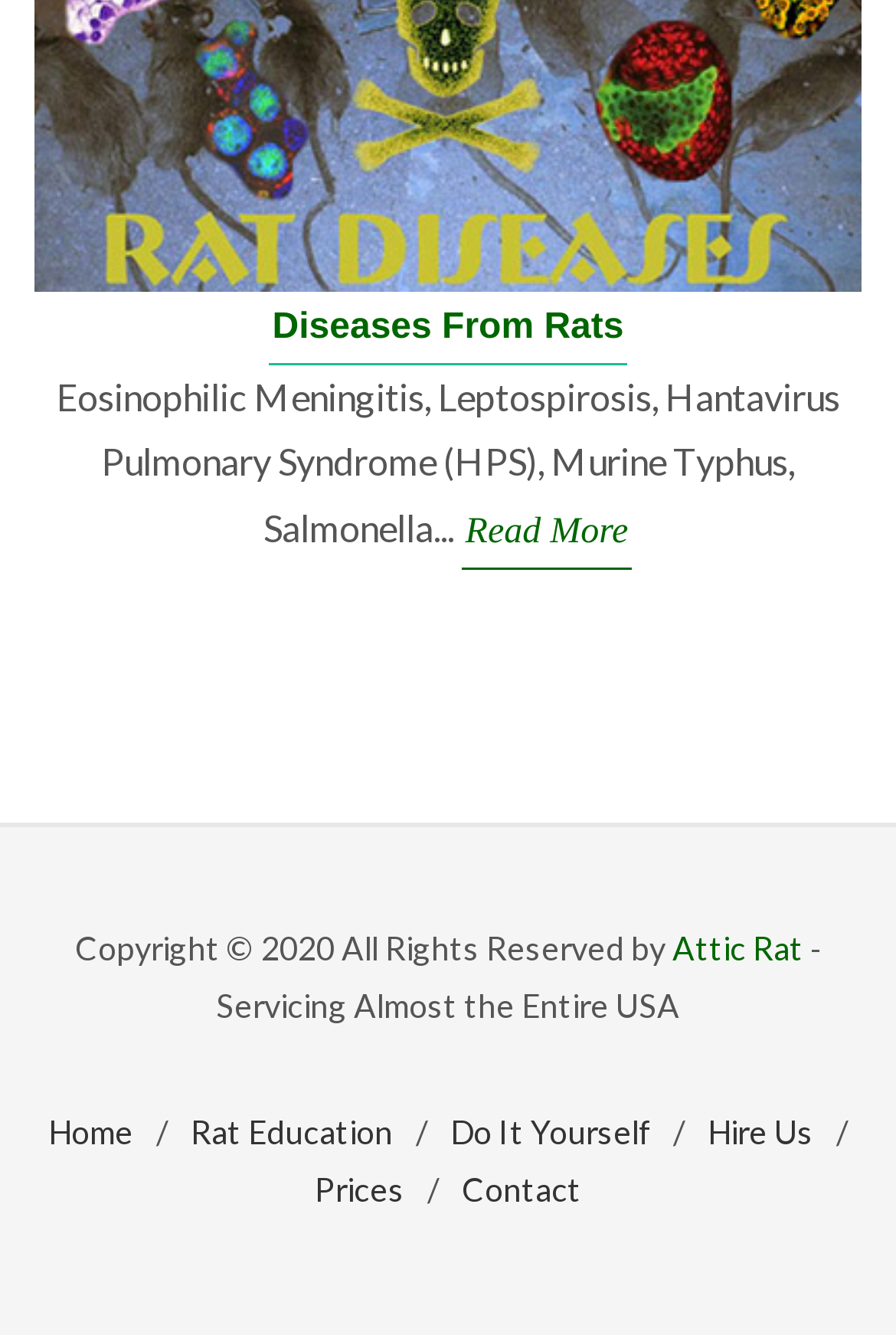Determine the bounding box coordinates of the UI element that matches the following description: "Hire Us". The coordinates should be four float numbers between 0 and 1 in the format [left, top, right, bottom].

[0.79, 0.827, 0.908, 0.87]